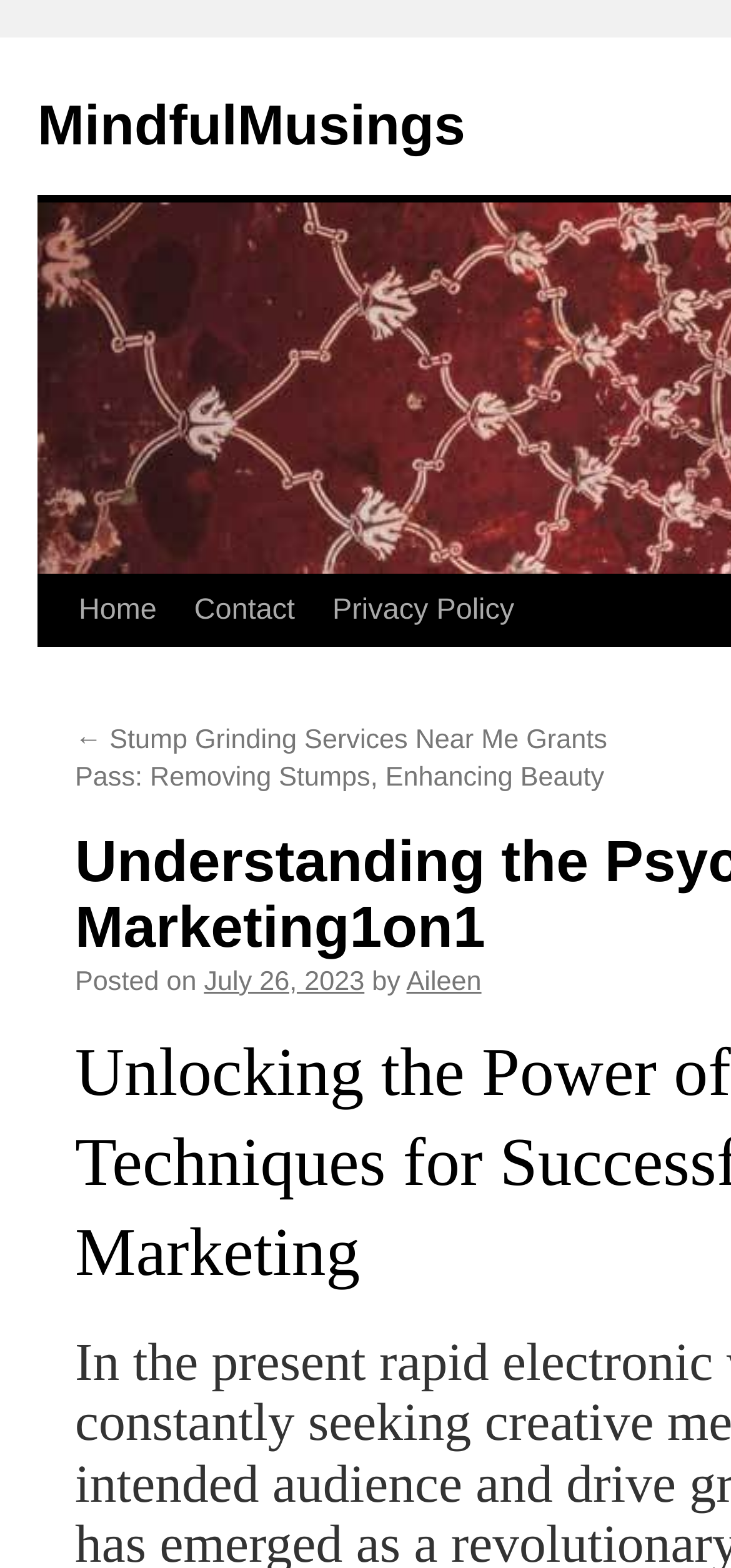Determine the bounding box coordinates of the clickable region to follow the instruction: "read privacy policy".

[0.429, 0.367, 0.729, 0.413]